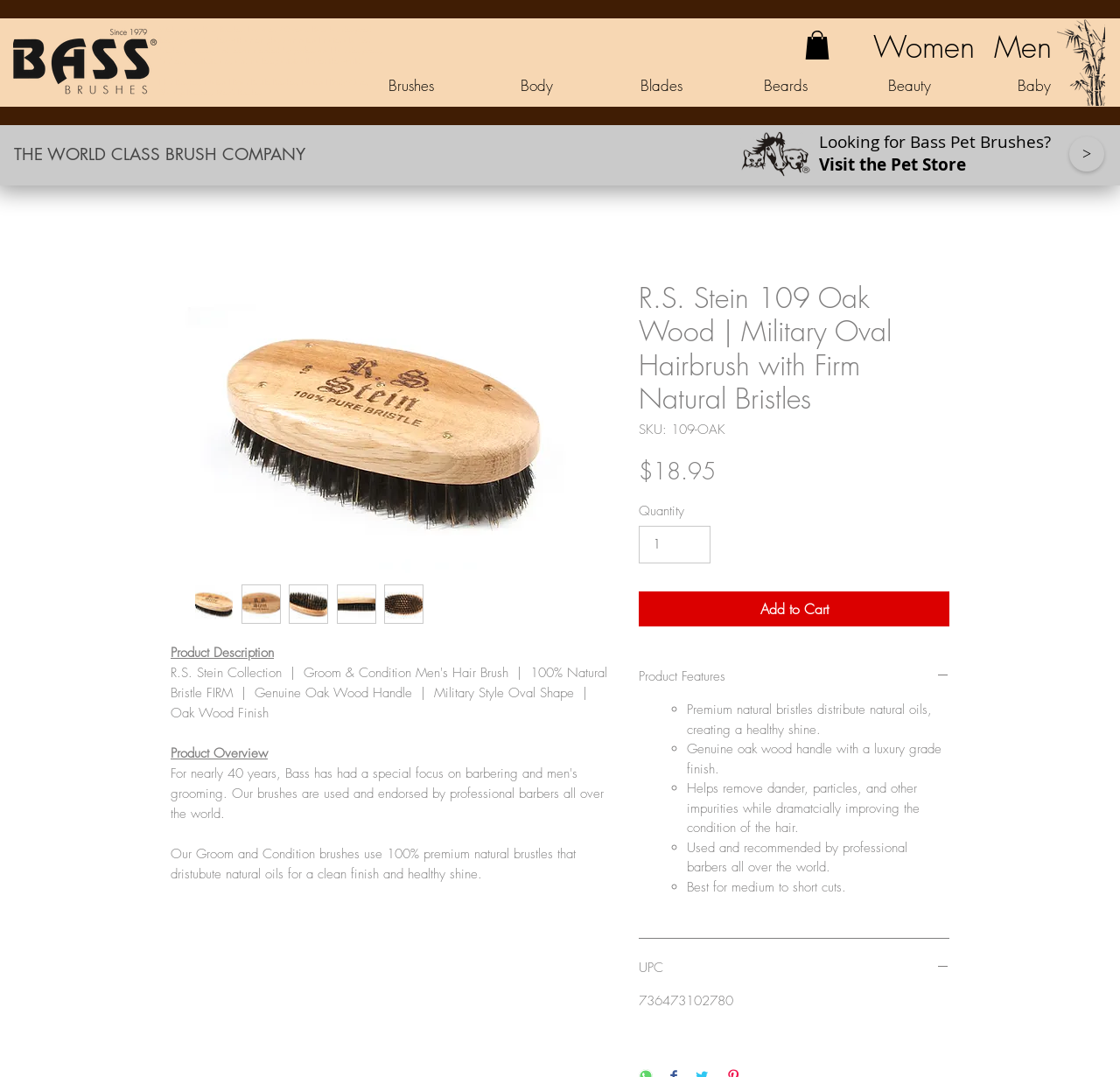Kindly provide the bounding box coordinates of the section you need to click on to fulfill the given instruction: "Click the 'Product Features' button".

[0.57, 0.621, 0.848, 0.636]